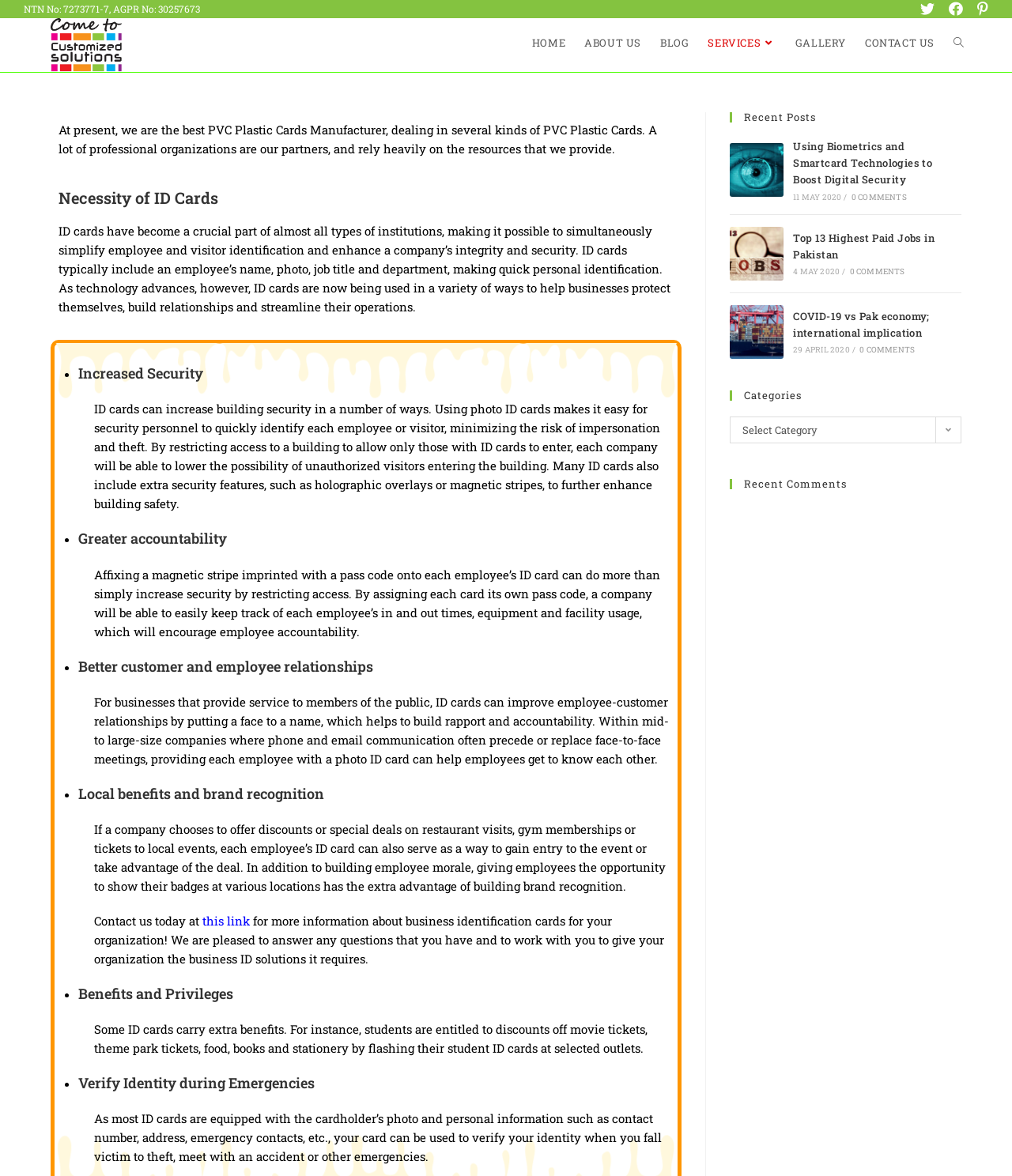What type of cards does the company manufacture?
Using the image as a reference, give an elaborate response to the question.

Based on the webpage content, specifically the heading 'Necessity of ID Cards' and the text 'At present, we are the best PVC Plastic Cards Manufacturer, dealing in several kinds of PVC Plastic Cards.', it can be inferred that the company manufactures PVC Plastic Cards.